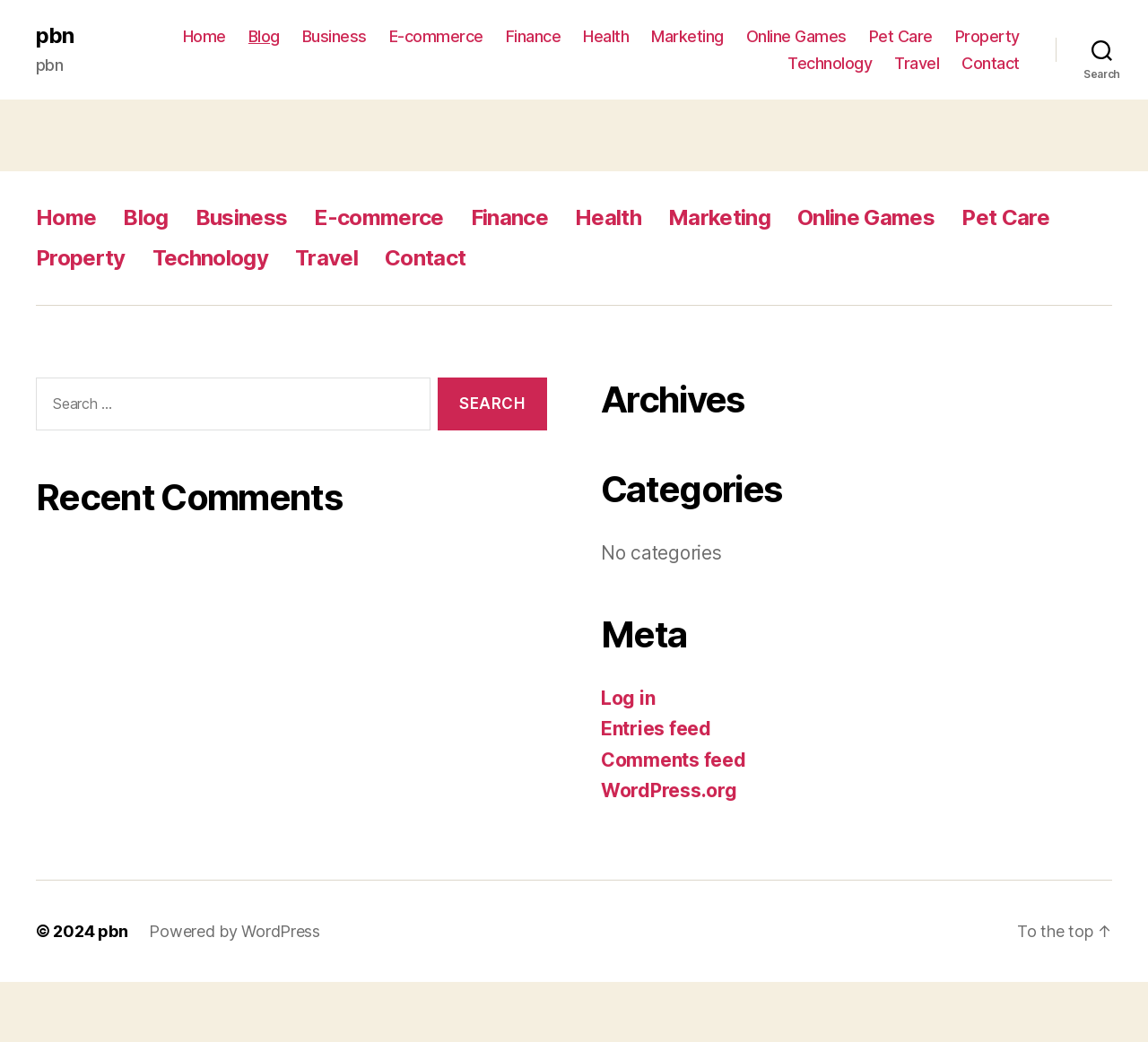Using the given element description, provide the bounding box coordinates (top-left x, top-left y, bottom-right x, bottom-right y) for the corresponding UI element in the screenshot: Comments feed

[0.523, 0.718, 0.65, 0.74]